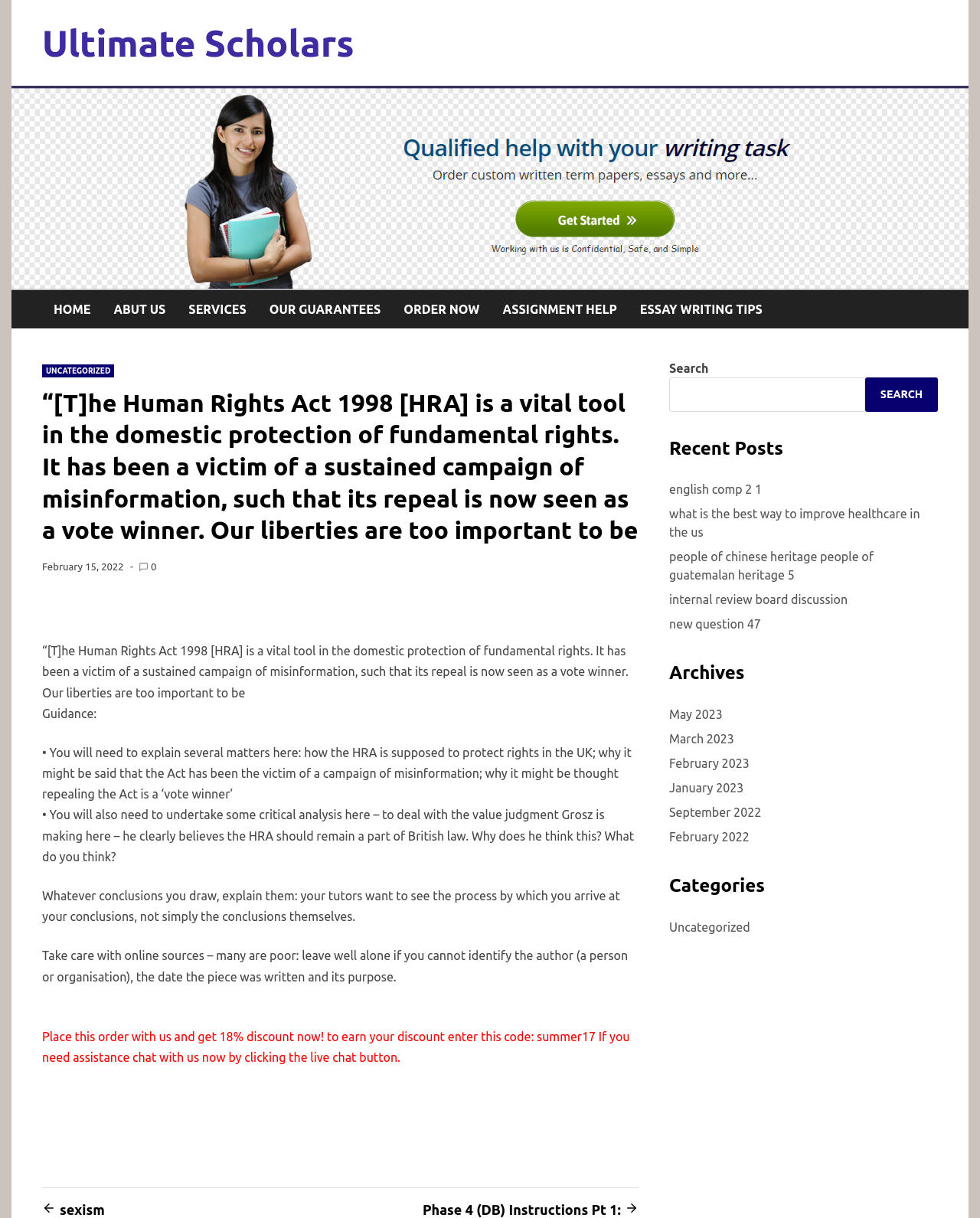Find the bounding box of the web element that fits this description: "Order Now".

[0.4, 0.238, 0.501, 0.269]